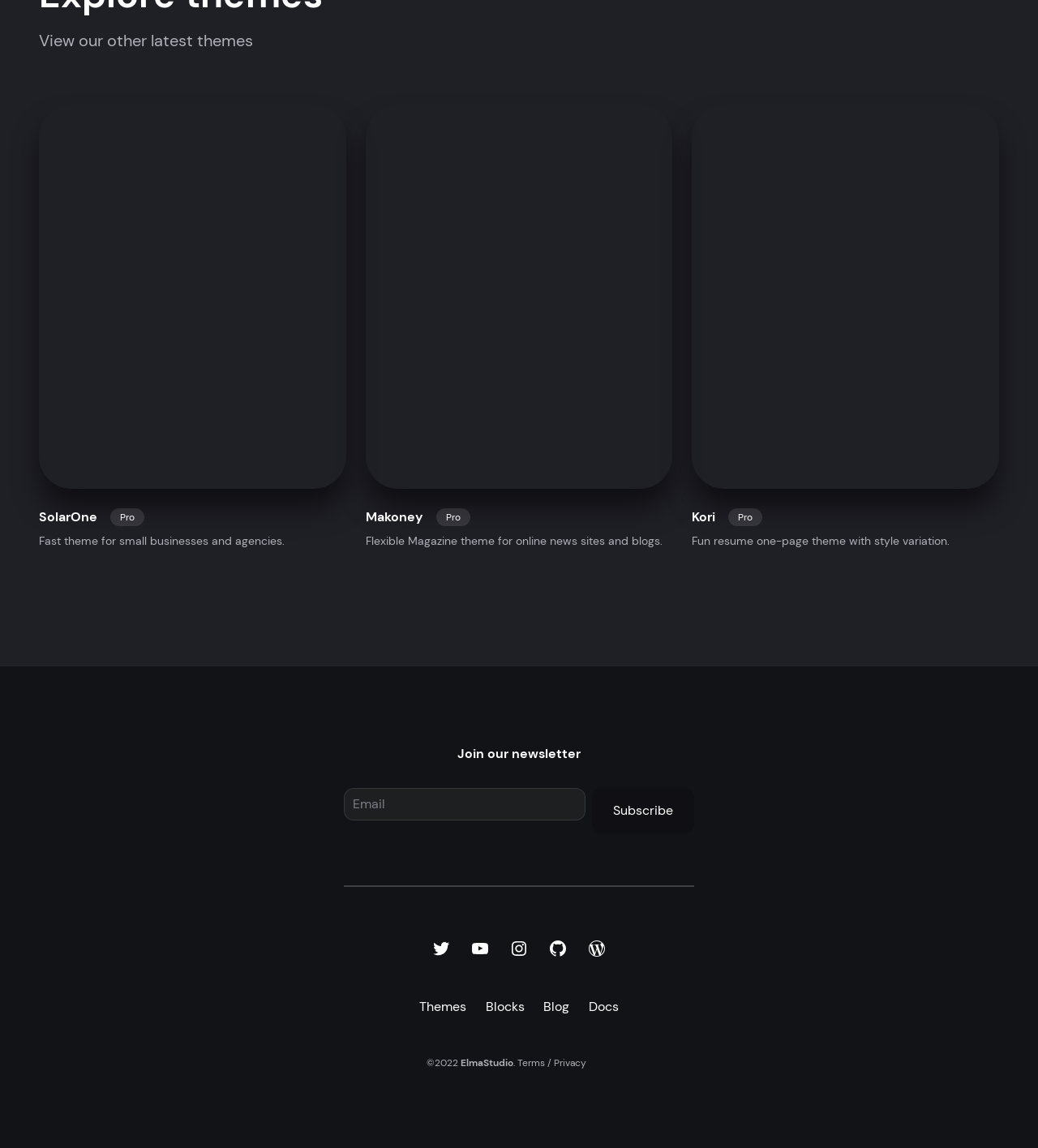What type of content is described in the 'Makoney' theme?
Please respond to the question with a detailed and thorough explanation.

The 'Makoney' theme has a description that reads 'Flexible Magazine theme for online news sites and blogs'. This suggests that the theme is designed for online news sites and blogs.